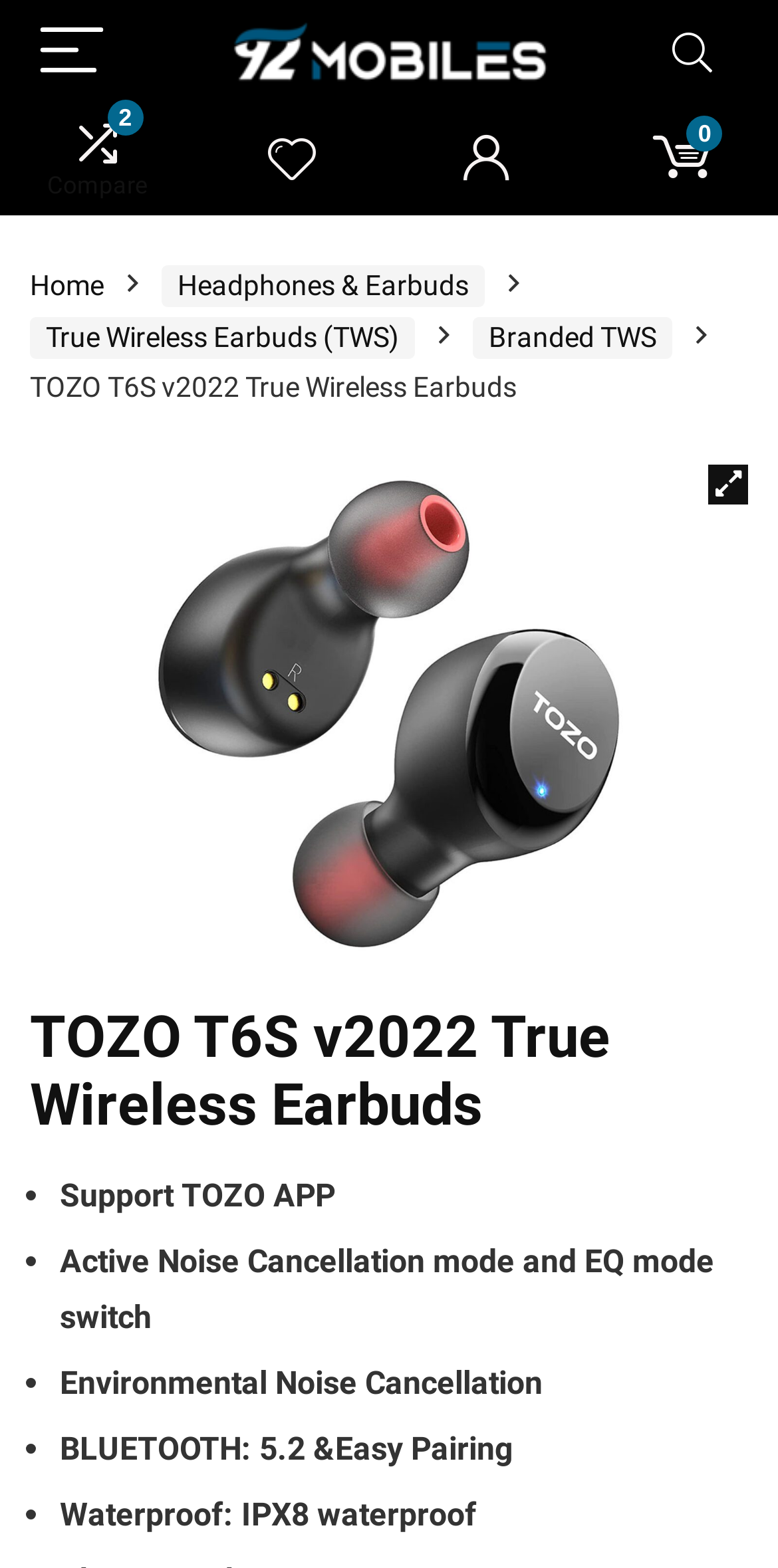Please identify the bounding box coordinates of the area that needs to be clicked to follow this instruction: "Add to cart".

[0.556, 0.779, 0.962, 0.829]